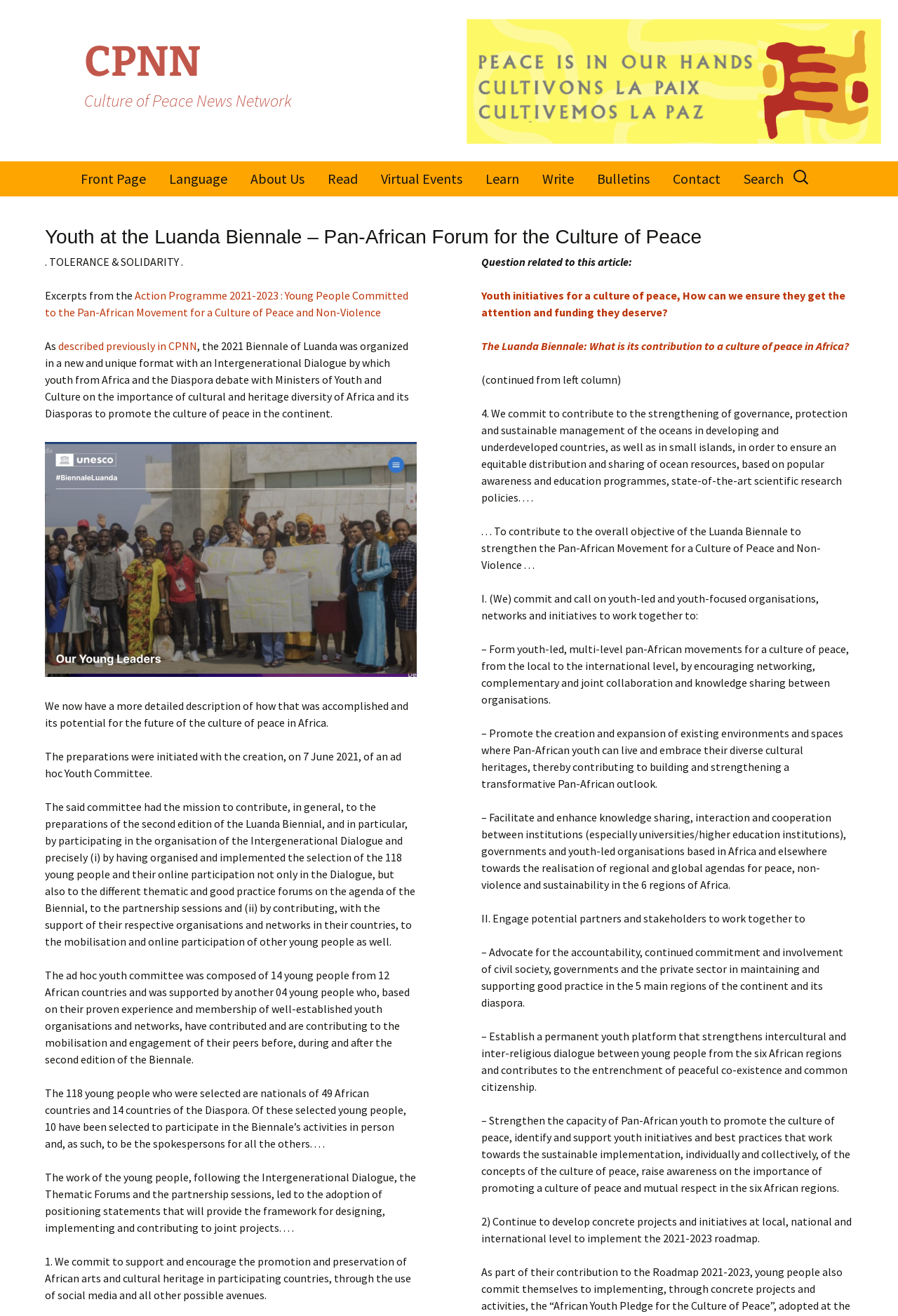What is the name of the committee created on 7 June 2021?
Based on the image, please offer an in-depth response to the question.

The article mentions that the preparations for the Luanda Biennale were initiated with the creation of an ad hoc Youth Committee on 7 June 2021. This committee was composed of 14 young people from 12 African countries and was supported by another 4 young people.